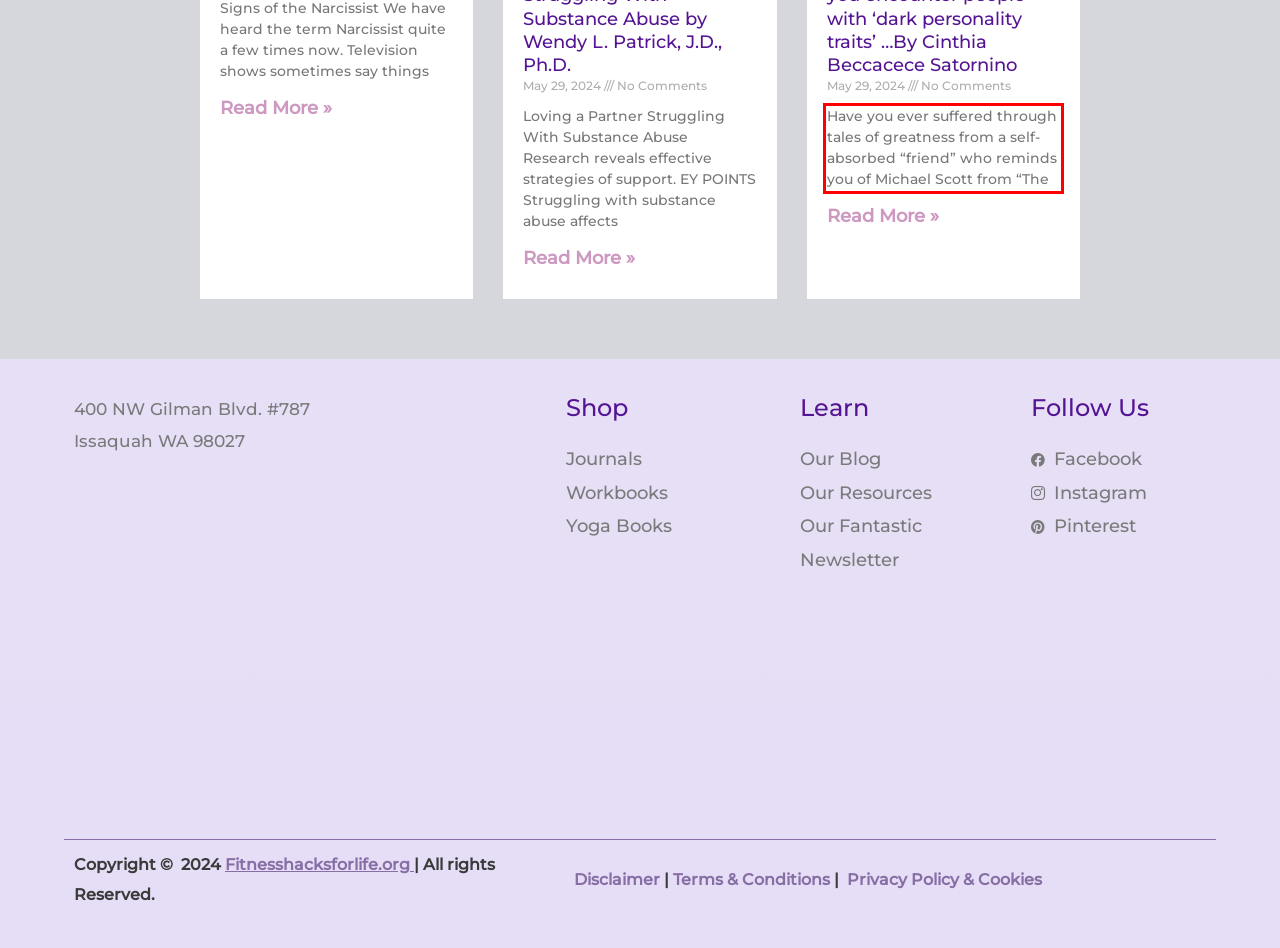Examine the screenshot of the webpage, locate the red bounding box, and perform OCR to extract the text contained within it.

Have you ever suffered through tales of greatness from a self-absorbed “friend” who reminds you of Michael Scott from “The